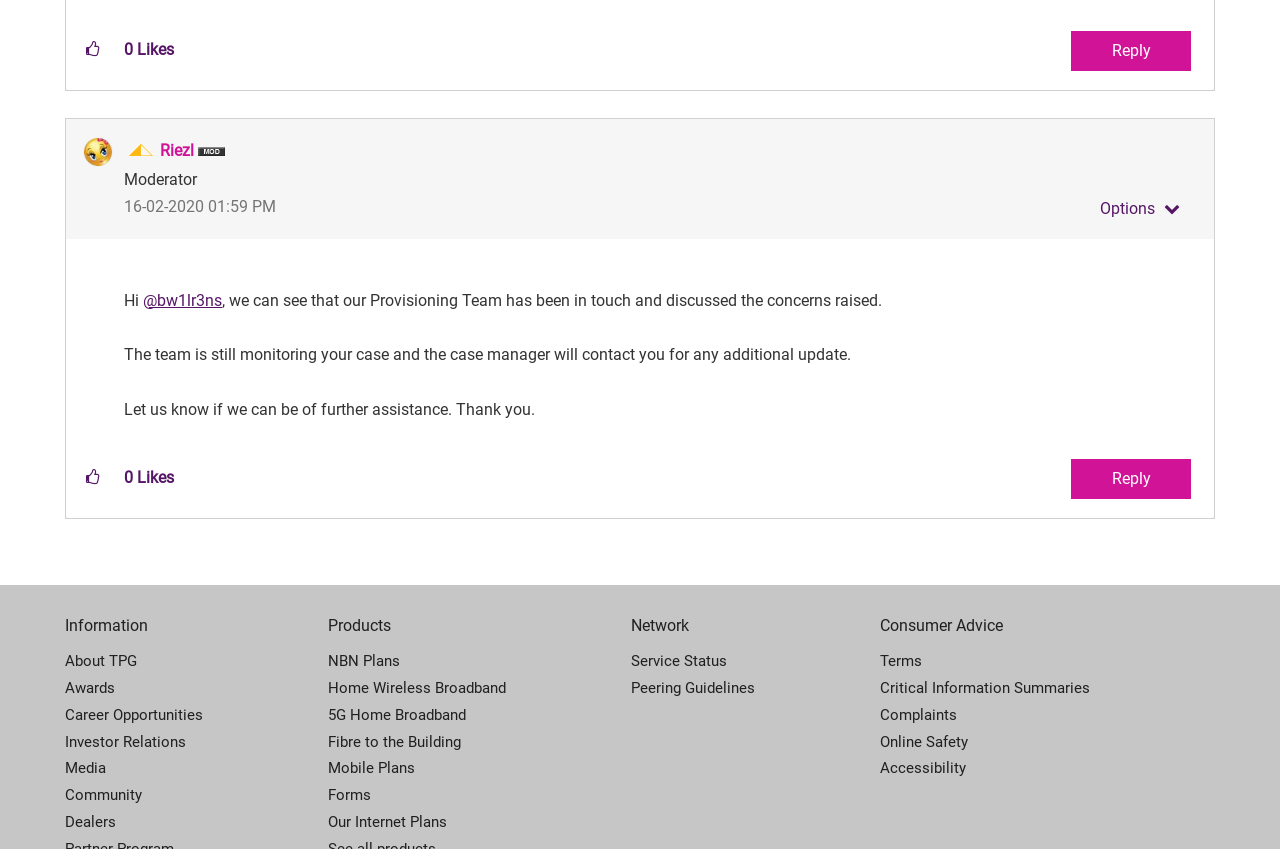Show the bounding box coordinates for the HTML element as described: "Fibre to the Building".

[0.256, 0.858, 0.493, 0.89]